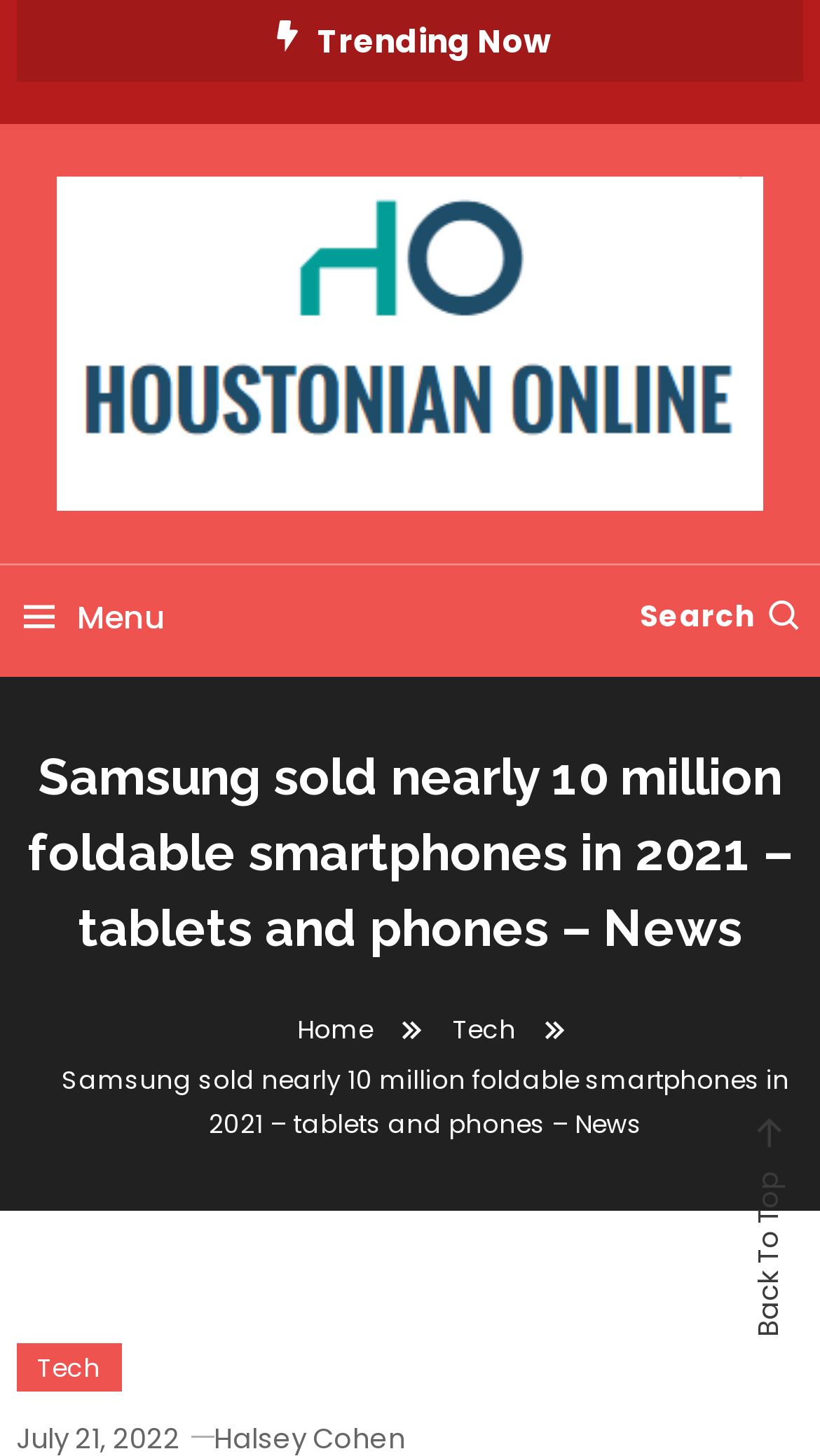Look at the image and give a detailed response to the following question: What is the category of the current news?

I found the answer by looking at the breadcrumbs navigation section, where it shows the current category as 'Tech'.